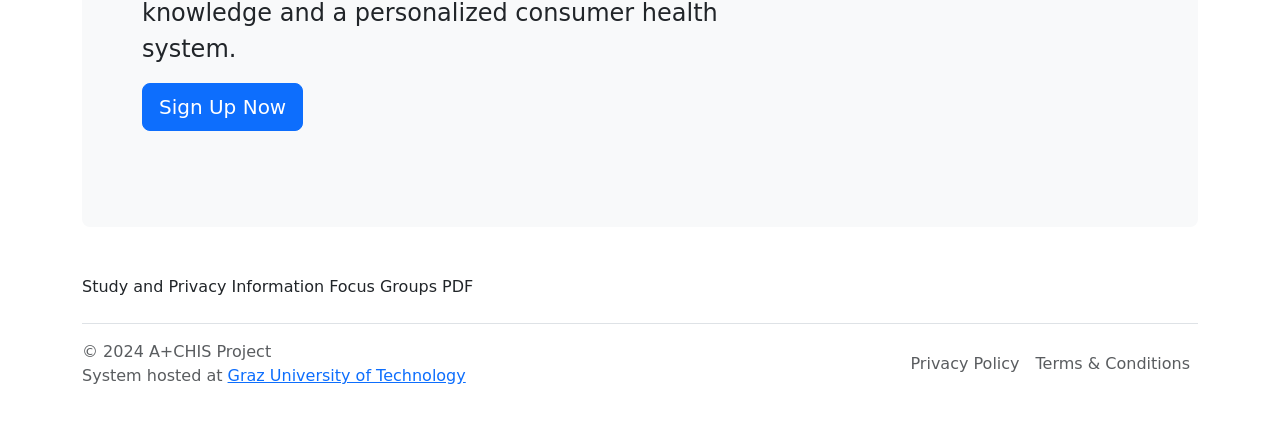Find the bounding box coordinates of the UI element according to this description: "Graz University of Technology".

[0.178, 0.856, 0.364, 0.9]